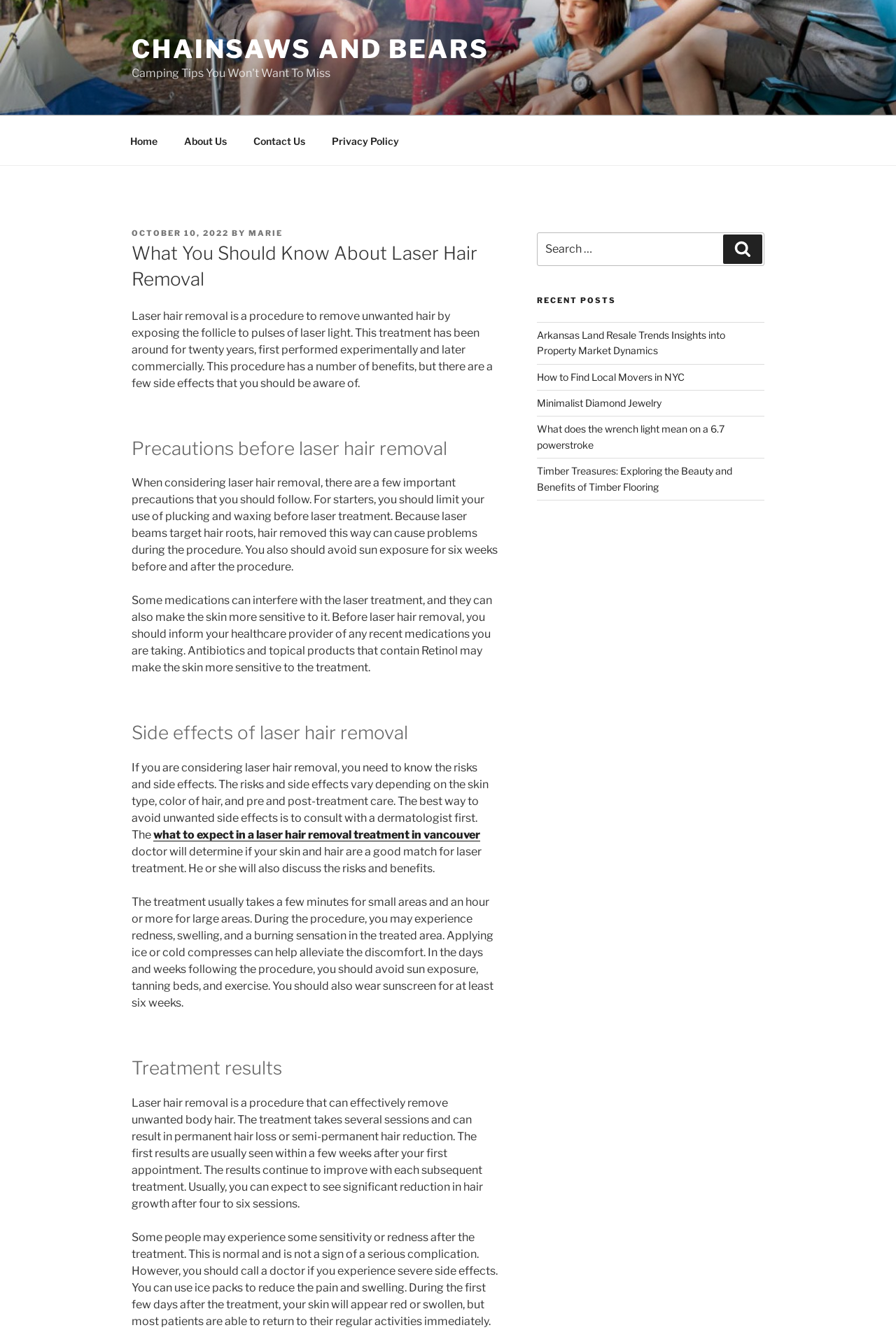Pinpoint the bounding box coordinates for the area that should be clicked to perform the following instruction: "Click the 'Home' link".

[0.131, 0.093, 0.189, 0.119]